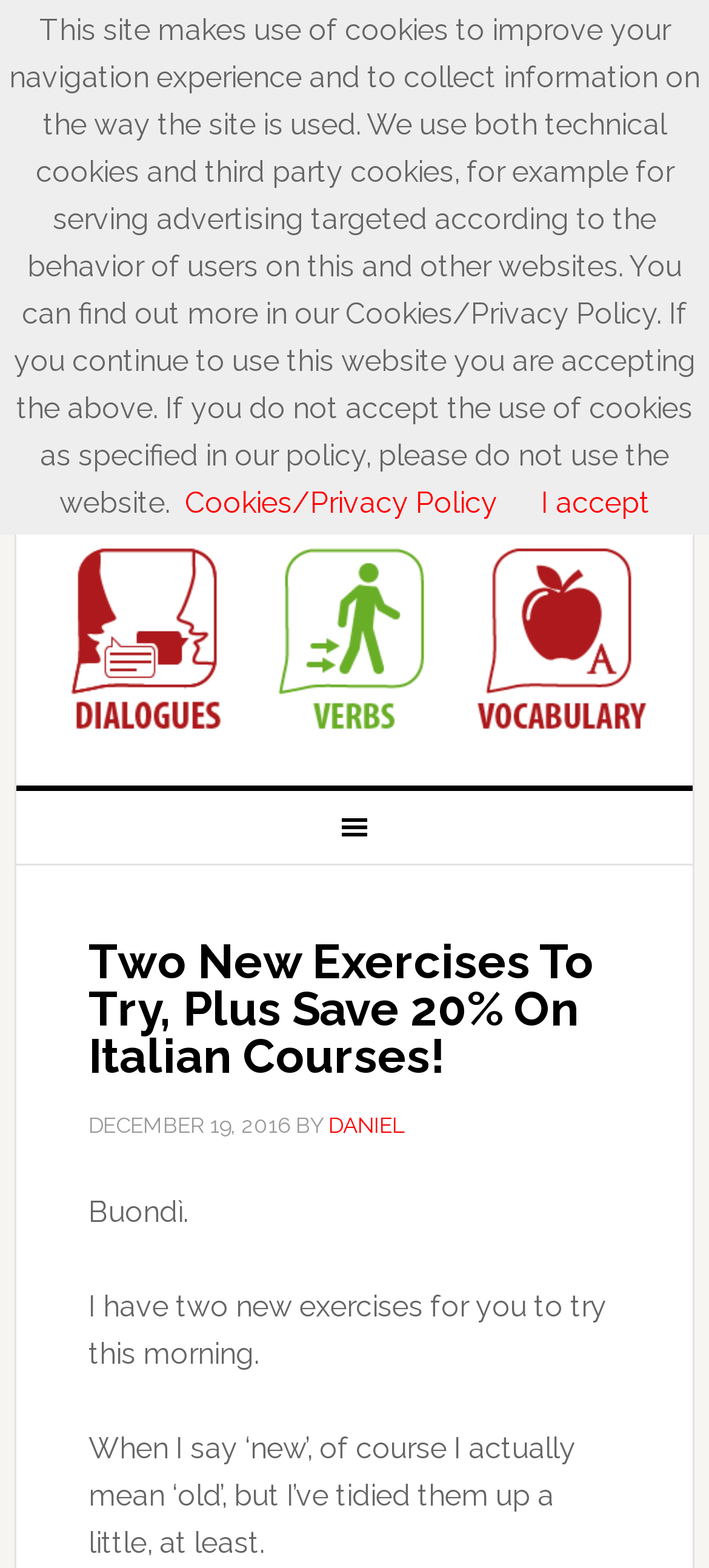Who is the author of the article?
Look at the image and provide a short answer using one word or a phrase.

DANIEL